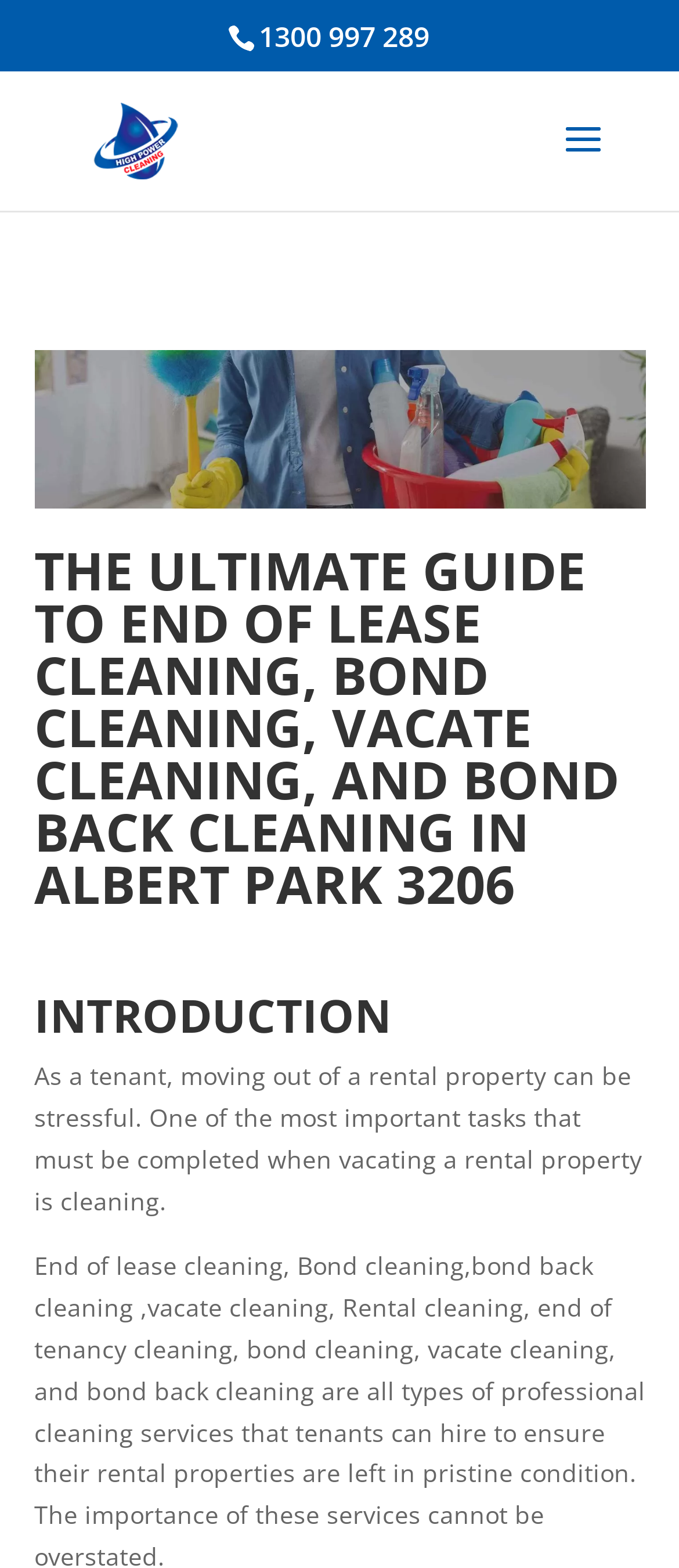Identify the first-level heading on the webpage and generate its text content.

THE ULTIMATE GUIDE TO END OF LEASE CLEANING, BOND CLEANING, VACATE CLEANING, AND BOND BACK CLEANING IN ALBERT PARK 3206